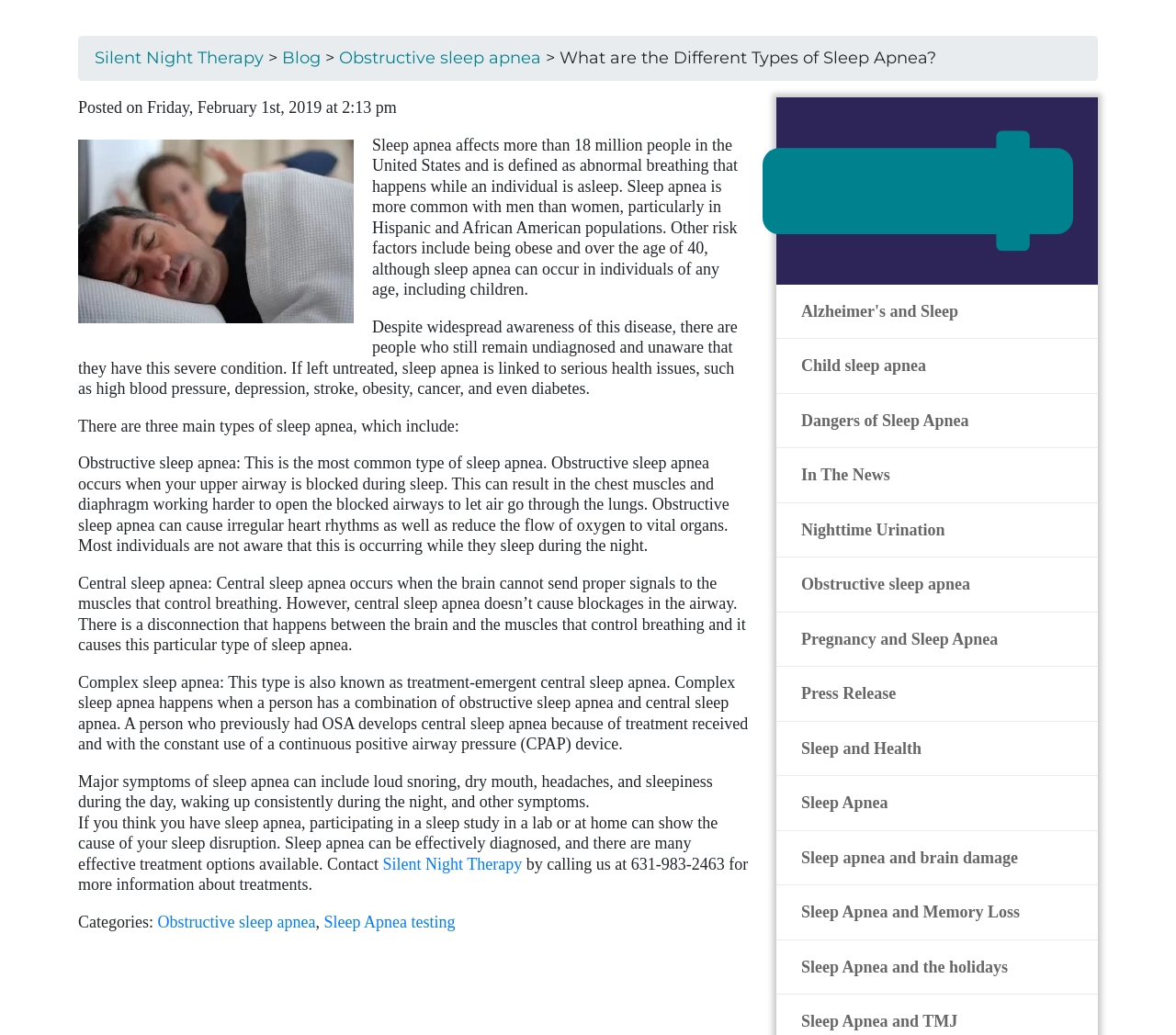Identify the bounding box for the UI element that is described as follows: "Sleep Apnea and the holidays".

[0.66, 0.921, 0.934, 0.973]